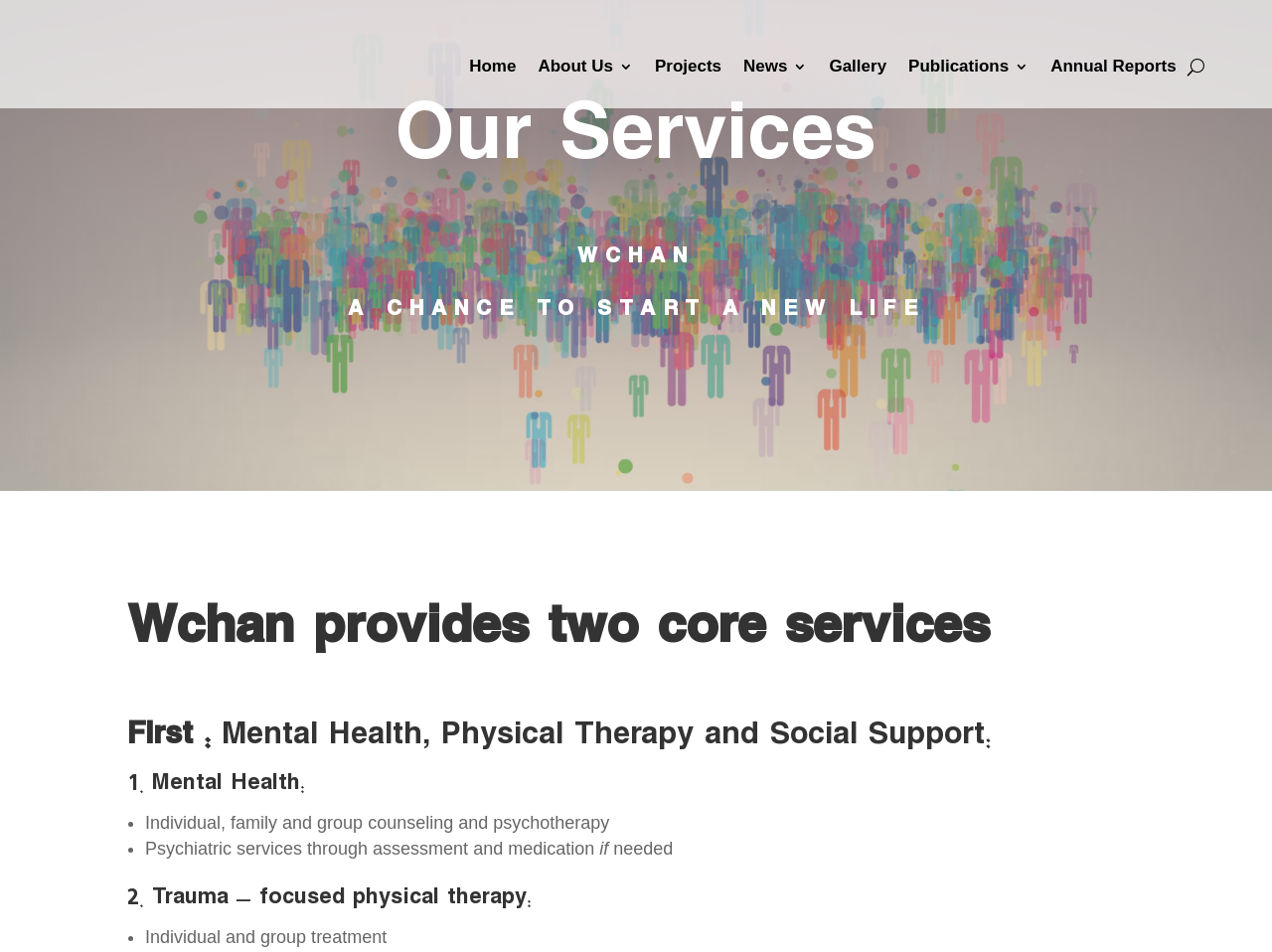Look at the image and give a detailed response to the following question: What type of therapy is provided by Wchan?

The webpage mentions that Wchan provides trauma-focused physical therapy as one of its core services. This is stated in the heading '2. Trauma – focused physical therapy:' and further explained as including individual and group treatment.